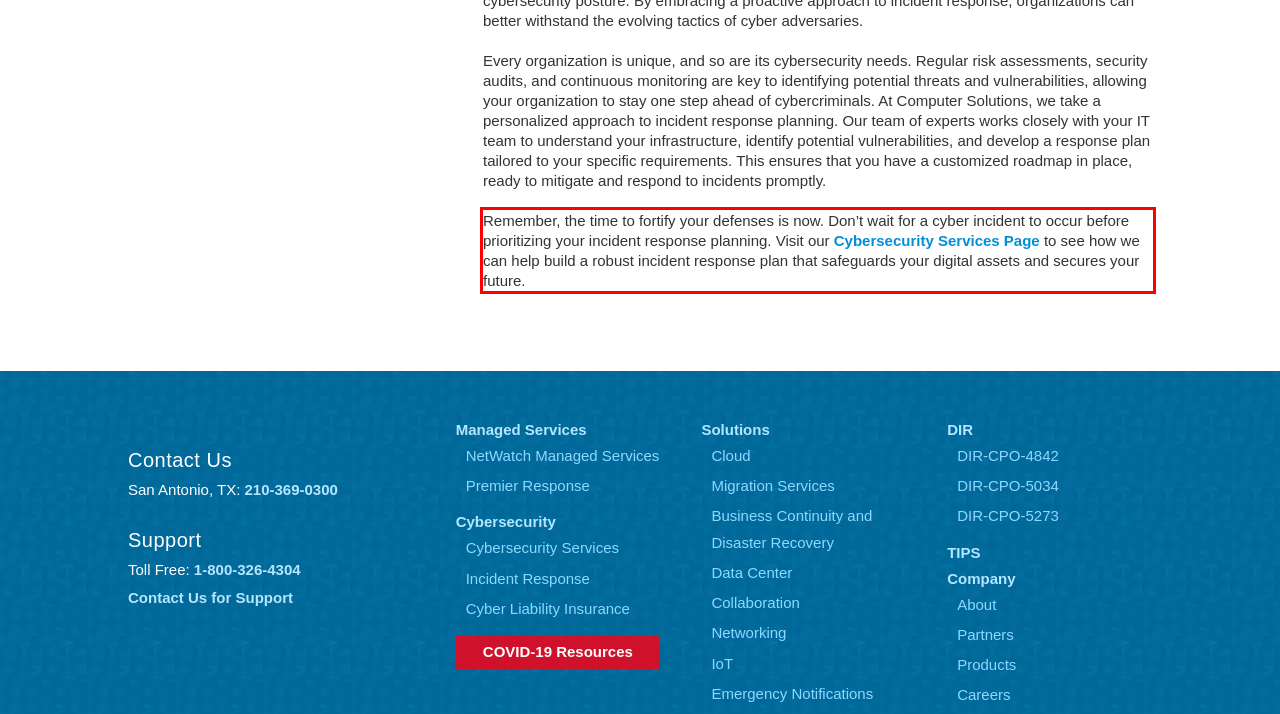The screenshot provided shows a webpage with a red bounding box. Apply OCR to the text within this red bounding box and provide the extracted content.

Remember, the time to fortify your defenses is now. Don’t wait for a cyber incident to occur before prioritizing your incident response planning. Visit our Cybersecurity Services Page to see how we can help build a robust incident response plan that safeguards your digital assets and secures your future.